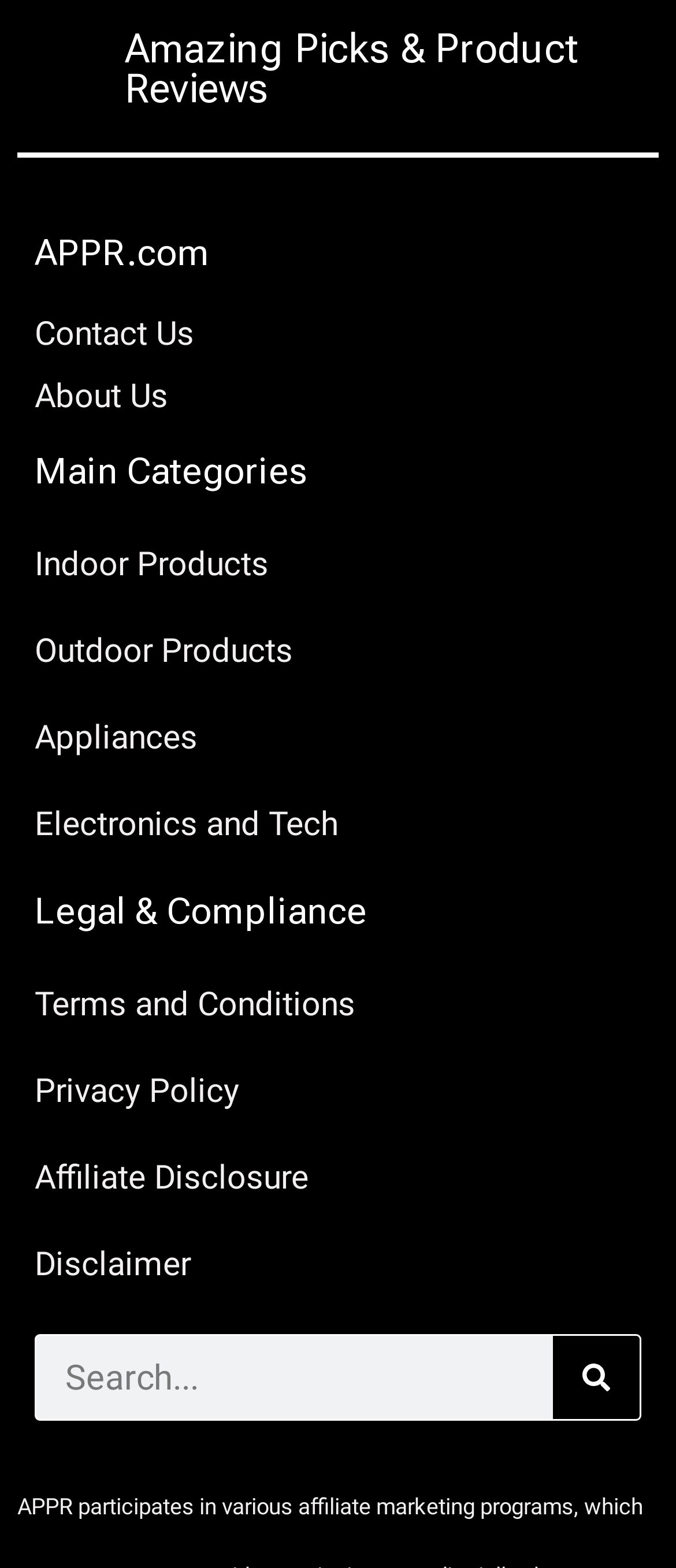Please provide a one-word or short phrase answer to the question:
What is the function of the button next to the search box?

To submit a search query